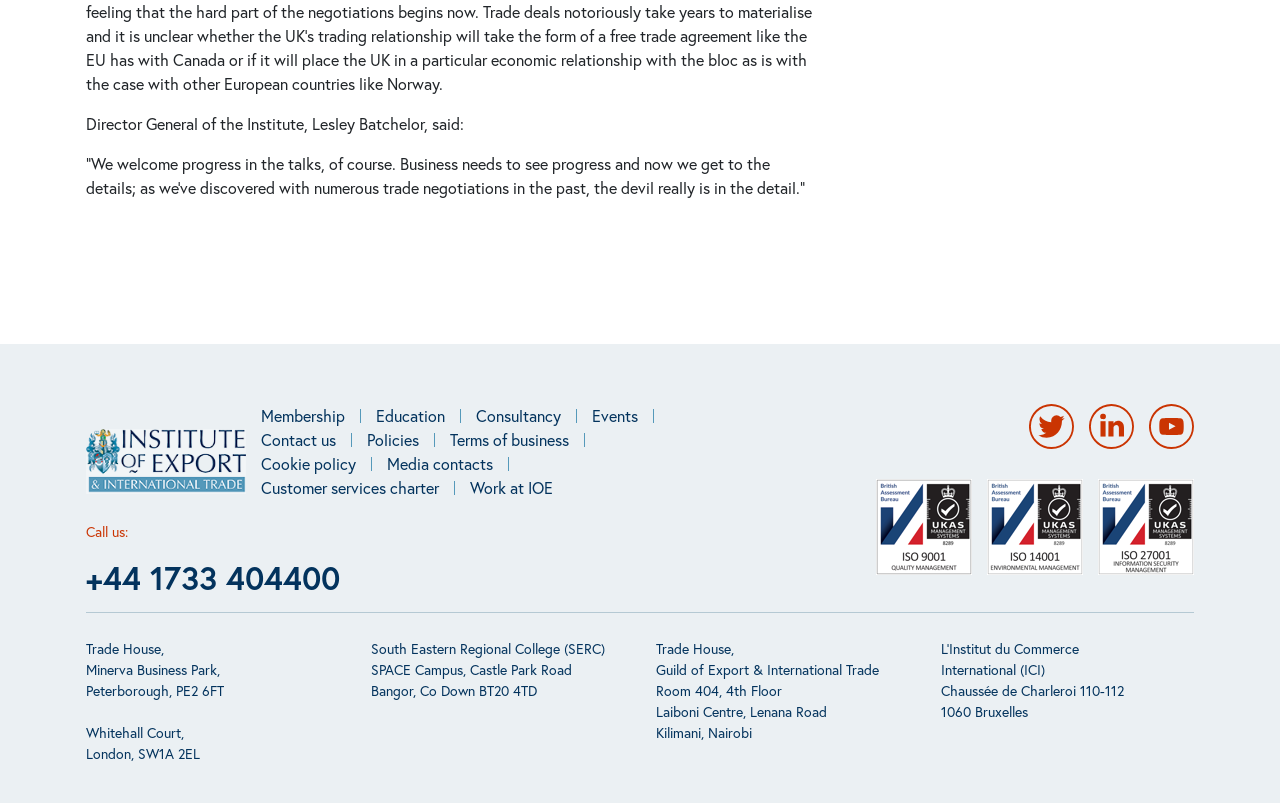Observe the image and answer the following question in detail: What is the phone number to call?

The phone number to call can be found in the 'Call us:' section, which is located at the bottom of the page.